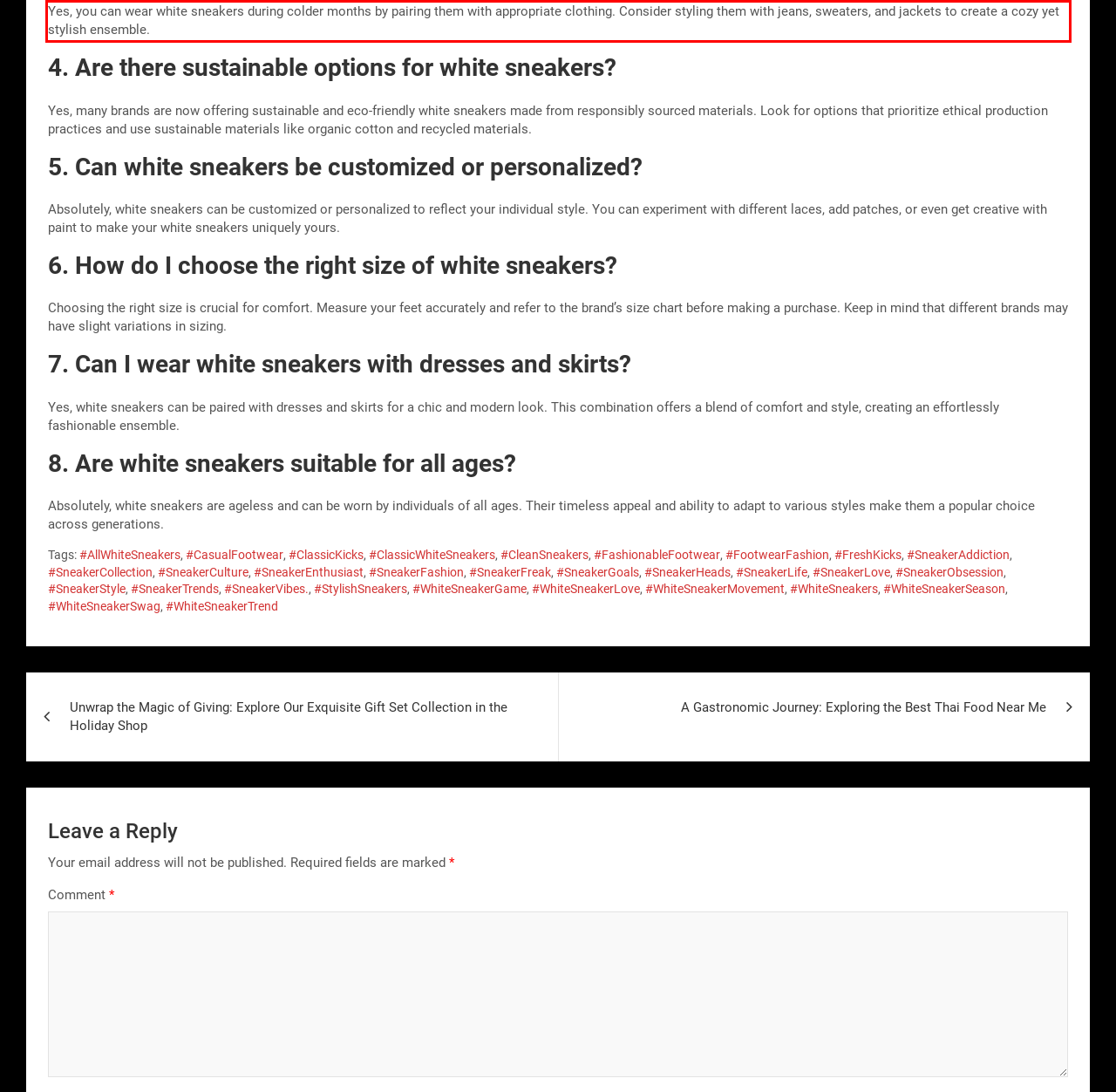You are provided with a screenshot of a webpage that includes a UI element enclosed in a red rectangle. Extract the text content inside this red rectangle.

Yes, you can wear white sneakers during colder months by pairing them with appropriate clothing. Consider styling them with jeans, sweaters, and jackets to create a cozy yet stylish ensemble.